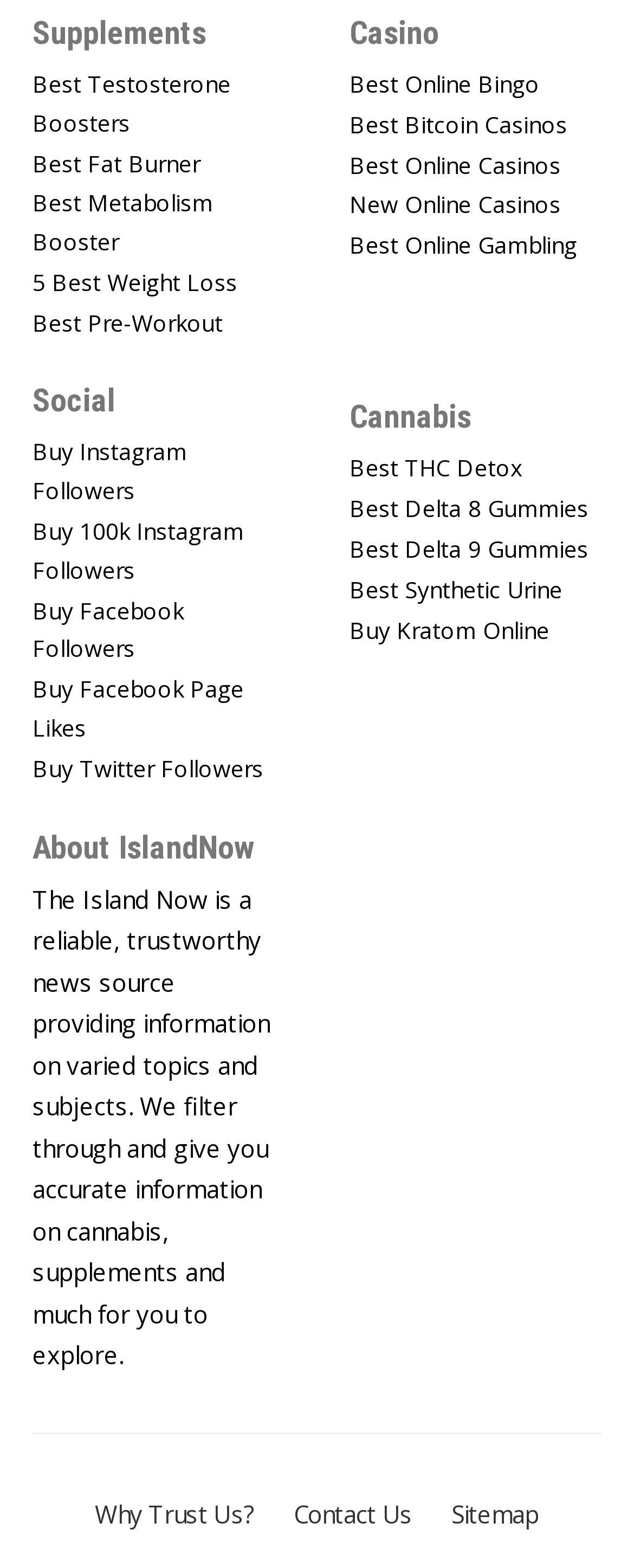Given the element description, predict the bounding box coordinates in the format (top-left x, top-left y, bottom-right x, bottom-right y), using floating point numbers between 0 and 1: Contact Us

[0.432, 0.935, 0.681, 0.997]